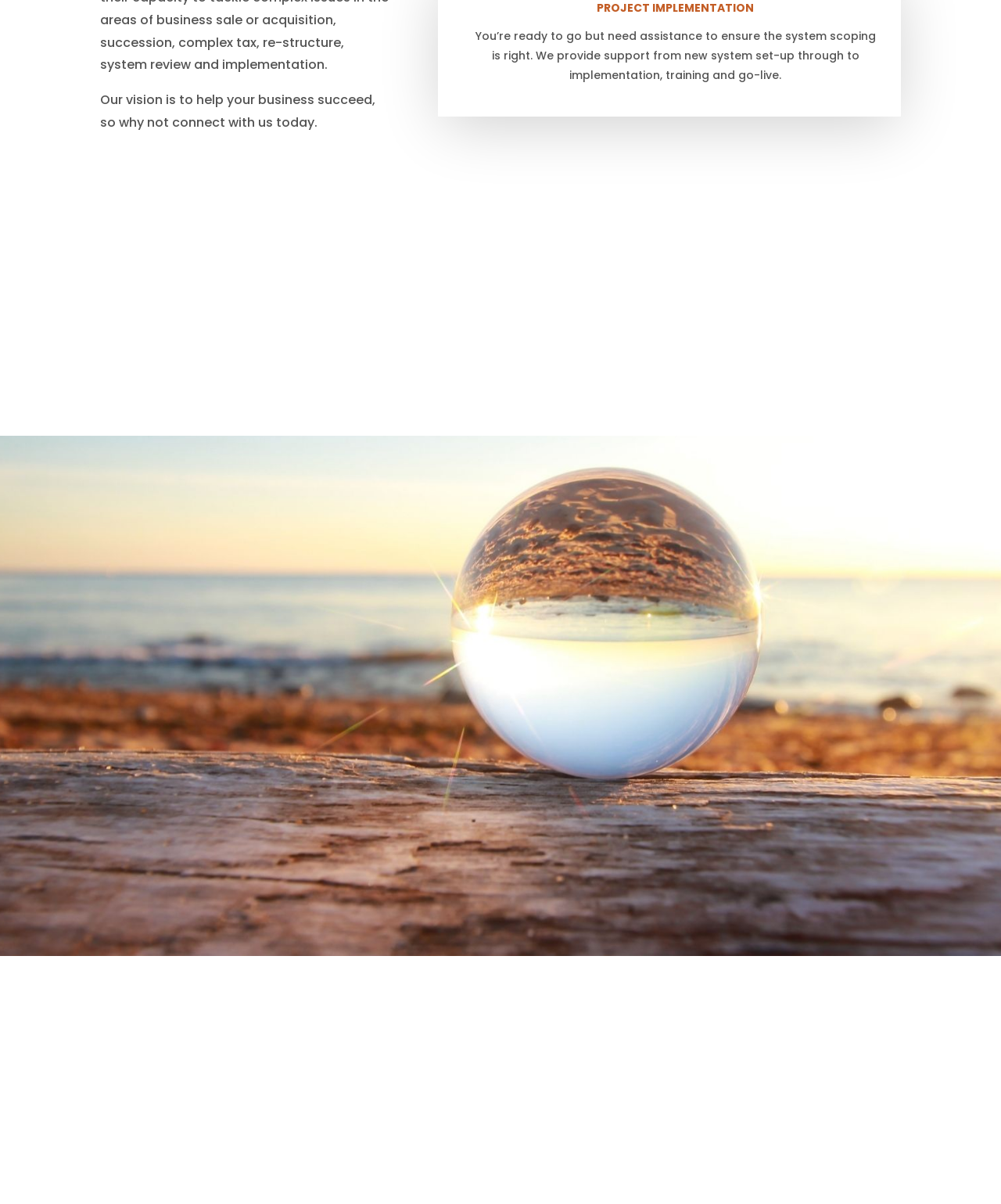Please find the bounding box coordinates of the element that needs to be clicked to perform the following instruction: "Call the office". The bounding box coordinates should be four float numbers between 0 and 1, represented as [left, top, right, bottom].

[0.453, 0.885, 0.547, 0.9]